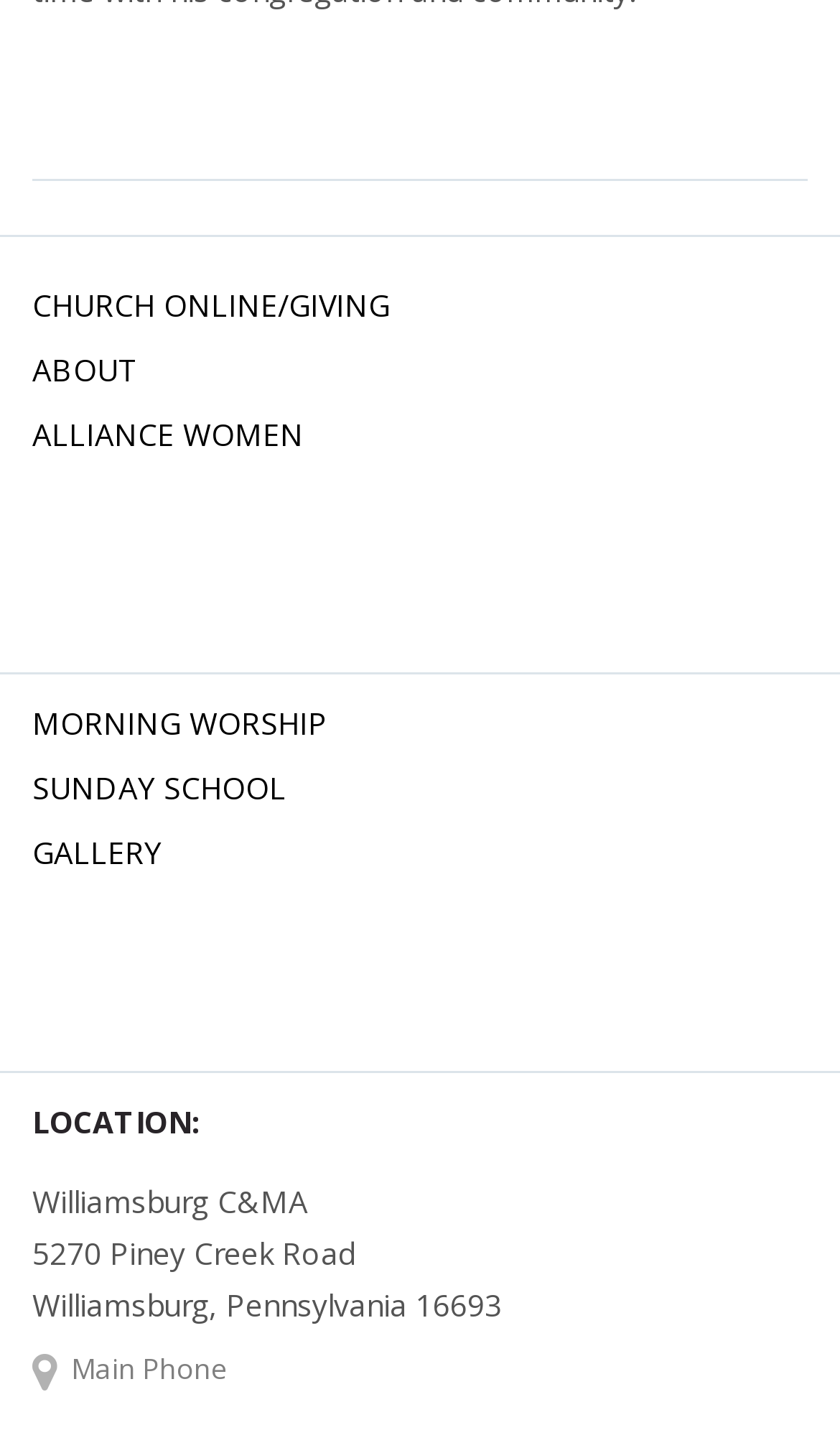How many links are in the top section?
Provide a well-explained and detailed answer to the question.

I counted the number of link elements in the top section of the page and found 6 links: 'CHURCH ONLINE/GIVING', 'ABOUT', 'ALLIANCE WOMEN', 'MORNING WORSHIP', 'SUNDAY SCHOOL', and 'GALLERY'.